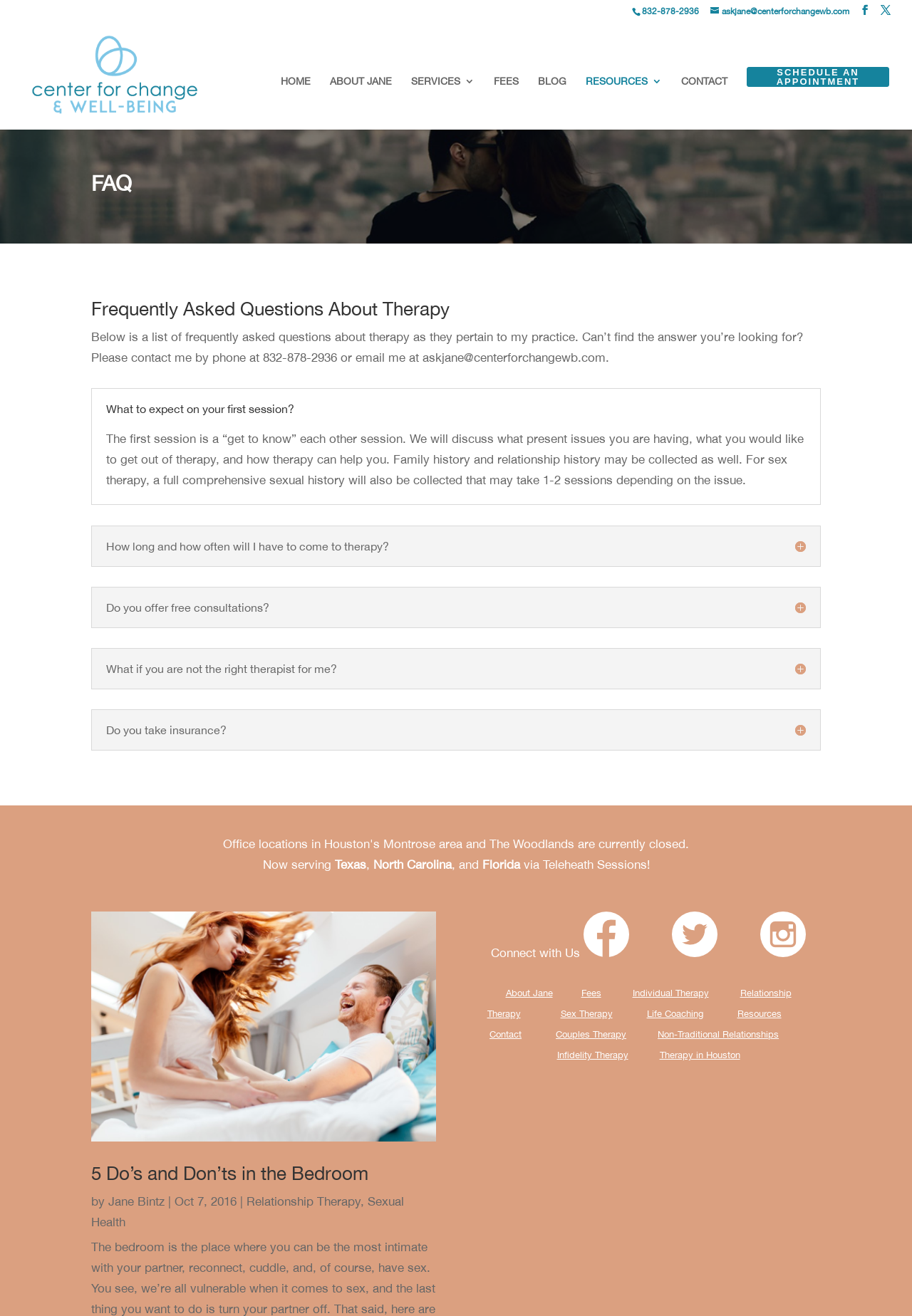Please provide the bounding box coordinates for the element that needs to be clicked to perform the following instruction: "Search for something". The coordinates should be given as four float numbers between 0 and 1, i.e., [left, top, right, bottom].

None